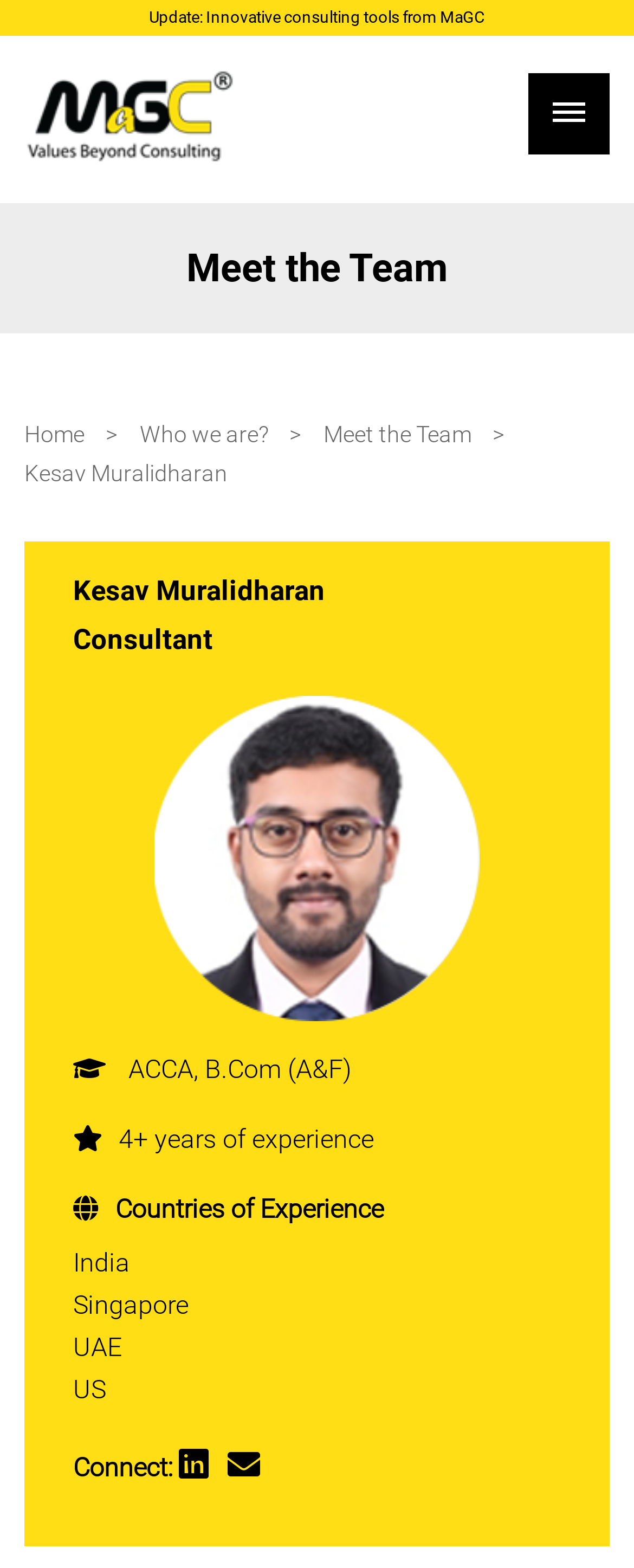Provide the bounding box coordinates of the UI element that matches the description: "The Journey so far".

[0.0, 0.062, 1.0, 0.123]